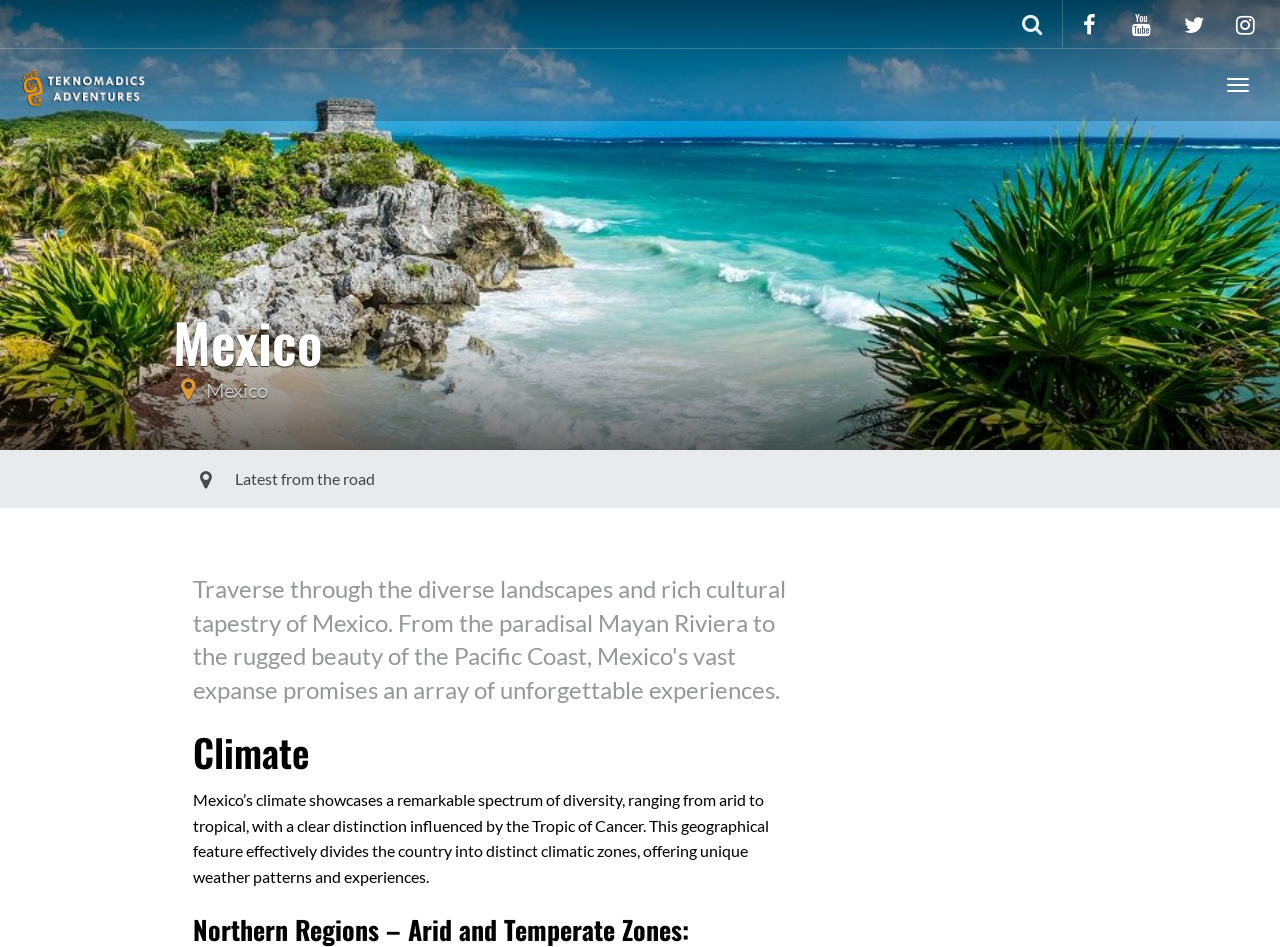Create a detailed narrative describing the layout and content of the webpage.

The webpage is about Mexico, specifically focusing on its diverse landscapes and cultural tapestry. At the top right corner, there are four social media links, represented by icons, aligned horizontally. Next to them is a search bar with a magnifying glass icon. On the top left, there is a logo of Teknomadics Adventure Travel, accompanied by a link to the company's website.

Below the logo, there is a large heading that reads "Mexico". Underneath, there is a link to "Mexico" and a button with a question mark icon. To the right of the heading, there is a link with a globe icon.

The main content of the webpage is divided into sections. The first section is about the latest news from the road, with a link to "Latest from the road". The second section is about Mexico's climate, with a heading that reads "Climate". This section provides a detailed description of Mexico's diverse climate, ranging from arid to tropical, and how it is influenced by the Tropic of Cancer.

Below the climate section, there is a heading that reads "Northern Regions – Arid and Temperate Zones:", which suggests that the webpage will delve deeper into the different regions of Mexico and their unique climate characteristics.